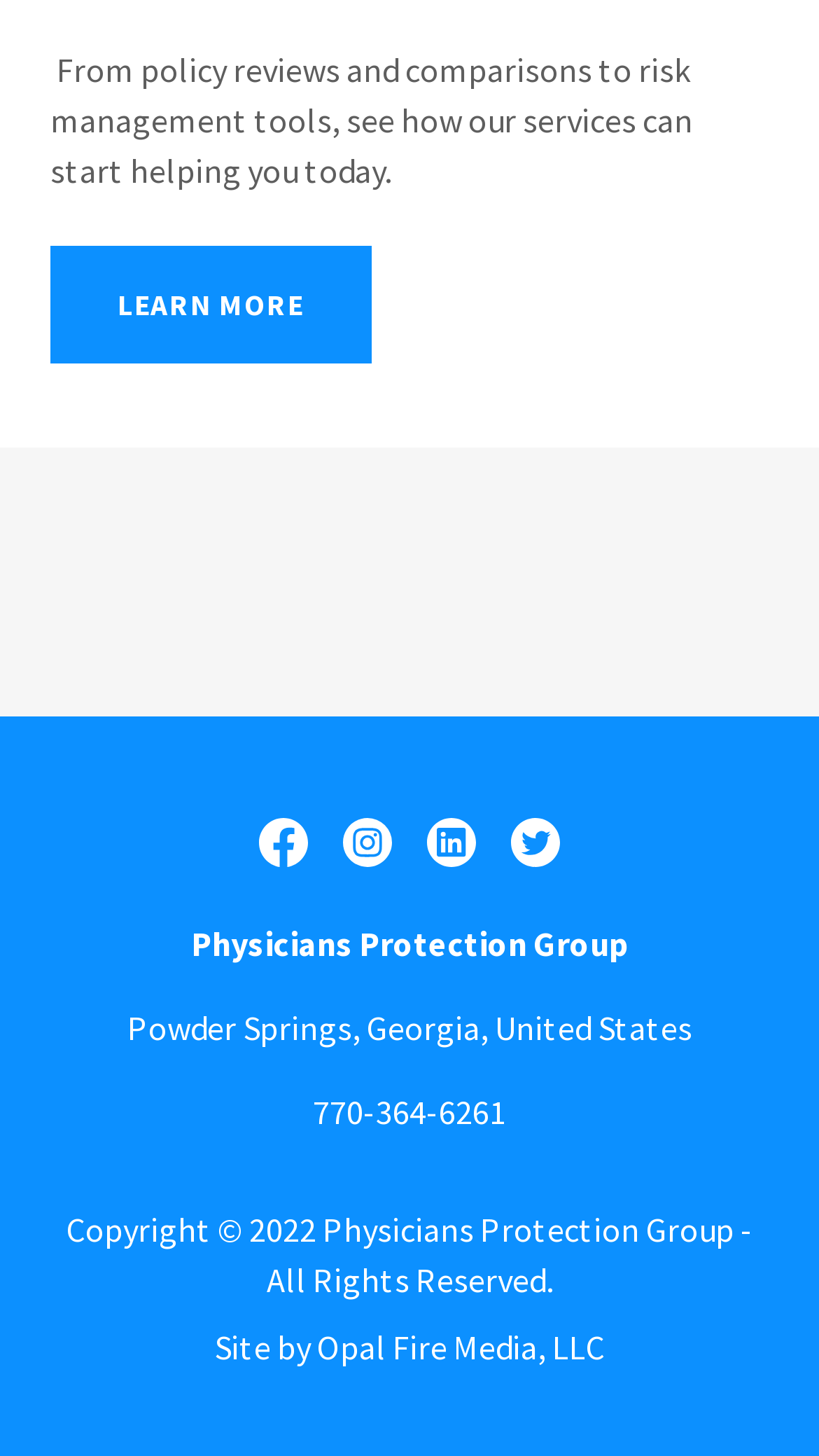Given the following UI element description: "770-364-6261", find the bounding box coordinates in the webpage screenshot.

[0.382, 0.749, 0.618, 0.778]